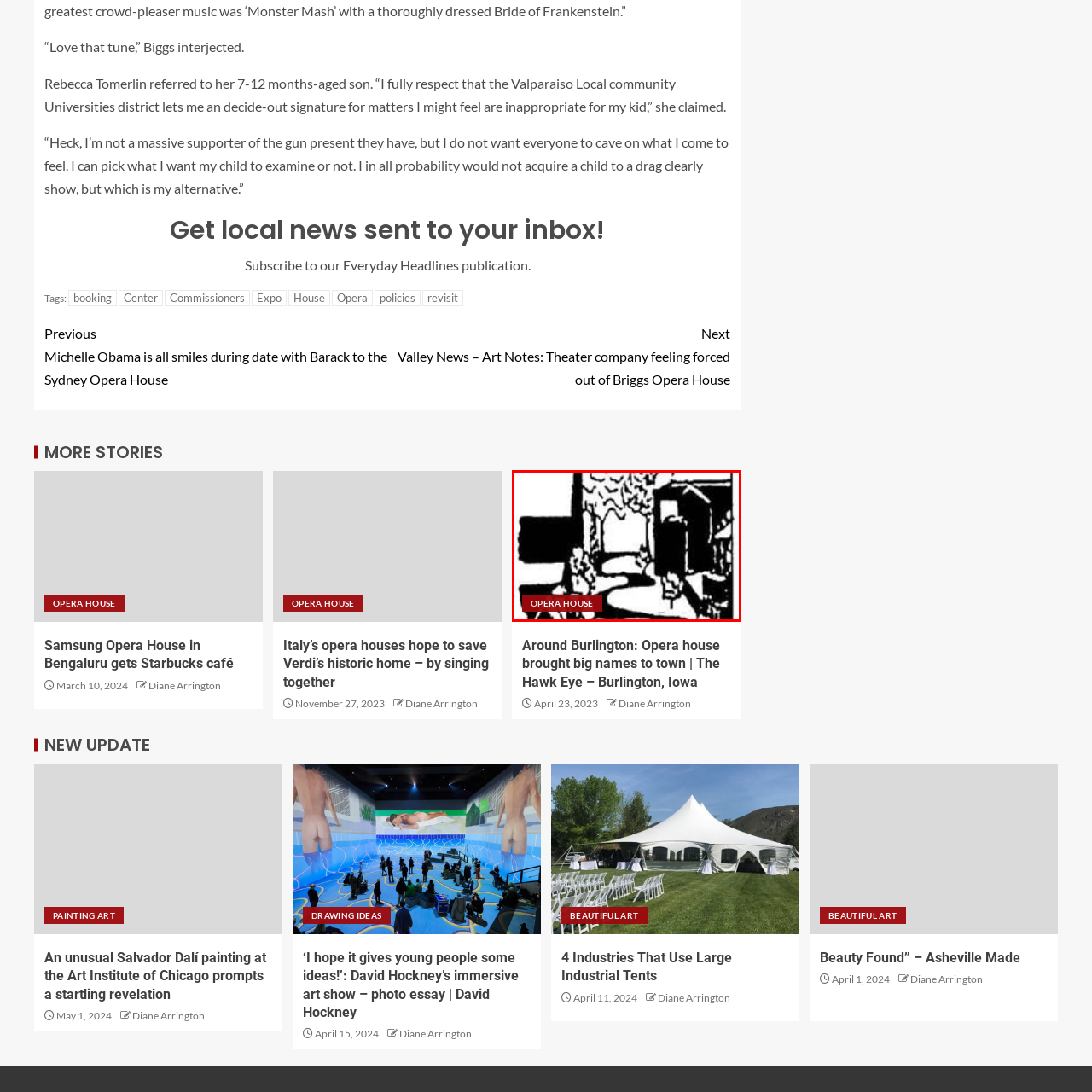Describe in detail what is happening in the image highlighted by the red border.

This image features a stylized depiction of a quaint street scene, likely representing the character of a historical or community-oriented area. Dominating the foreground is a pathway that invites viewers to imagine walking through this picturesque setting. On the left side, a figure is seen, possibly suggesting a passerby or a local resident, which adds a human touch to the scene.

The image is titled "OPERA HOUSE," emphasizing its thematic connection to the world of performing arts. This could hint at the cultural significance of the area, perhaps highlighting the historical importance of an opera house nearby that might serve as a venue for various artistic expressions and community gatherings. The overall monochrome style, enhanced by bold outlines and simplified forms, evokes a sense of nostalgia, inviting viewers to reflect on the rich history and vibrant community life surrounding such an iconic establishment.